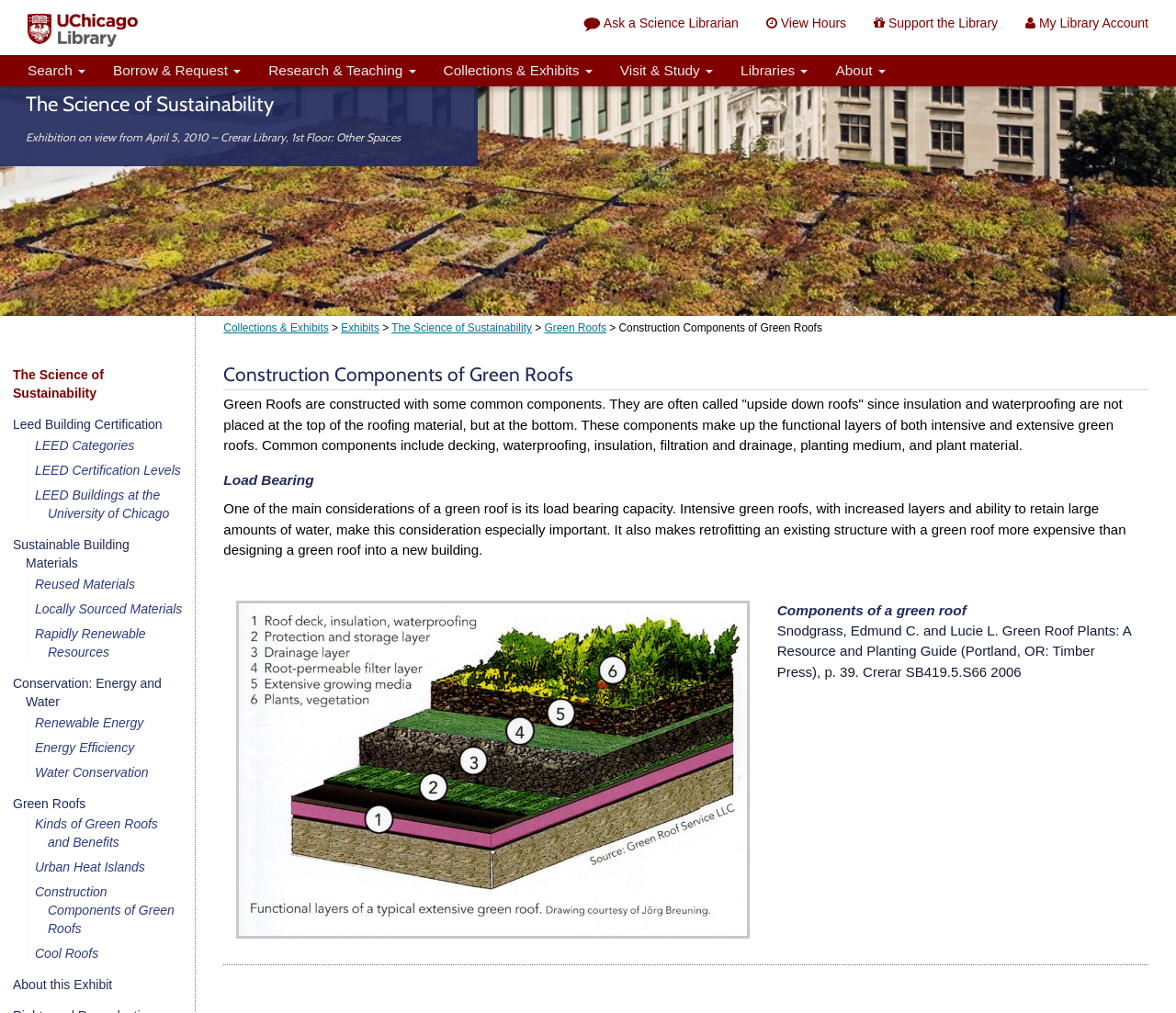Can you identify the bounding box coordinates of the clickable region needed to carry out this instruction: 'View the 'LEED Categories' page'? The coordinates should be four float numbers within the range of 0 to 1, stated as [left, top, right, bottom].

[0.03, 0.432, 0.114, 0.447]